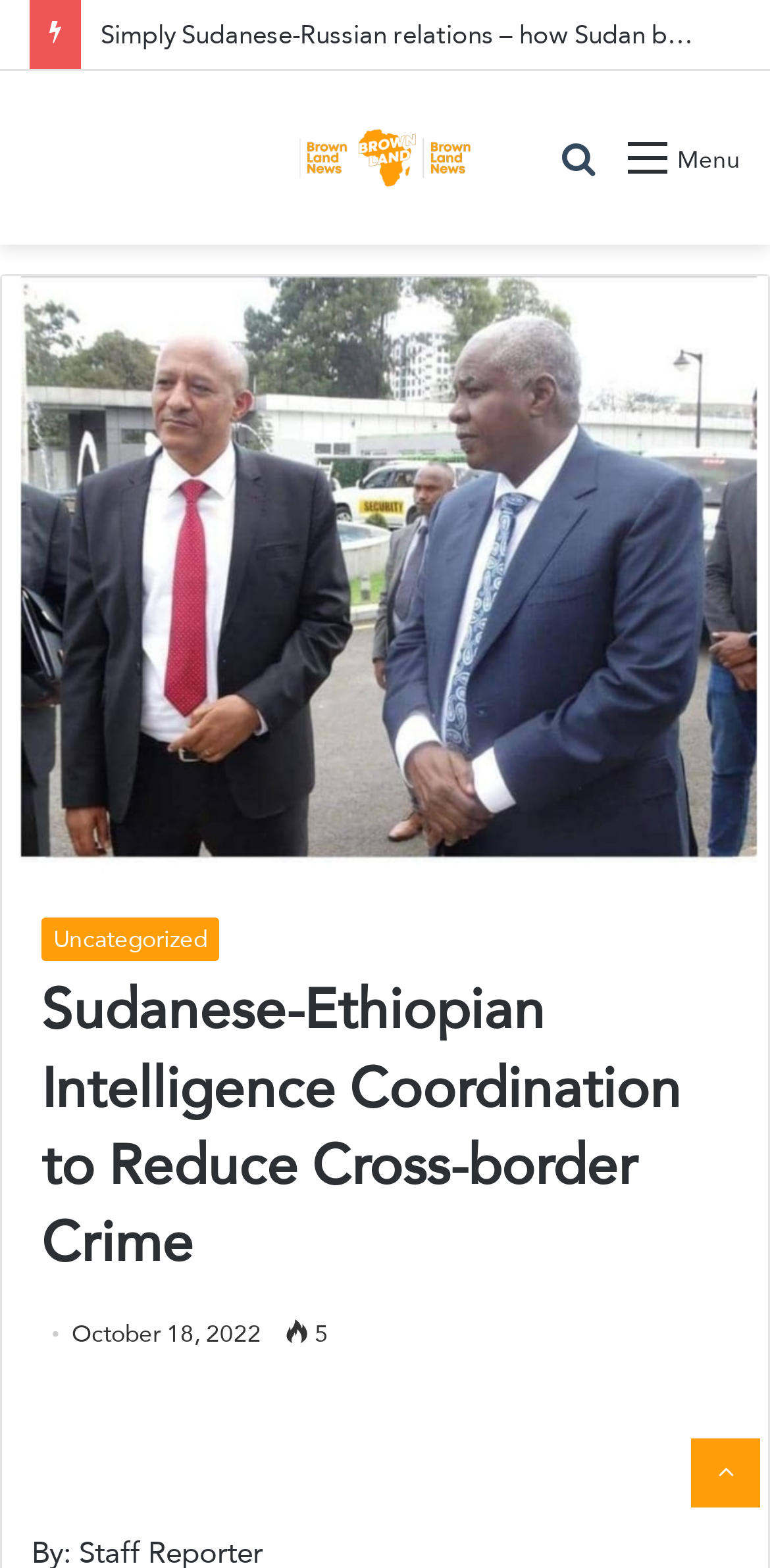Given the following UI element description: "Back to top button", find the bounding box coordinates in the webpage screenshot.

[0.897, 0.917, 0.987, 0.961]